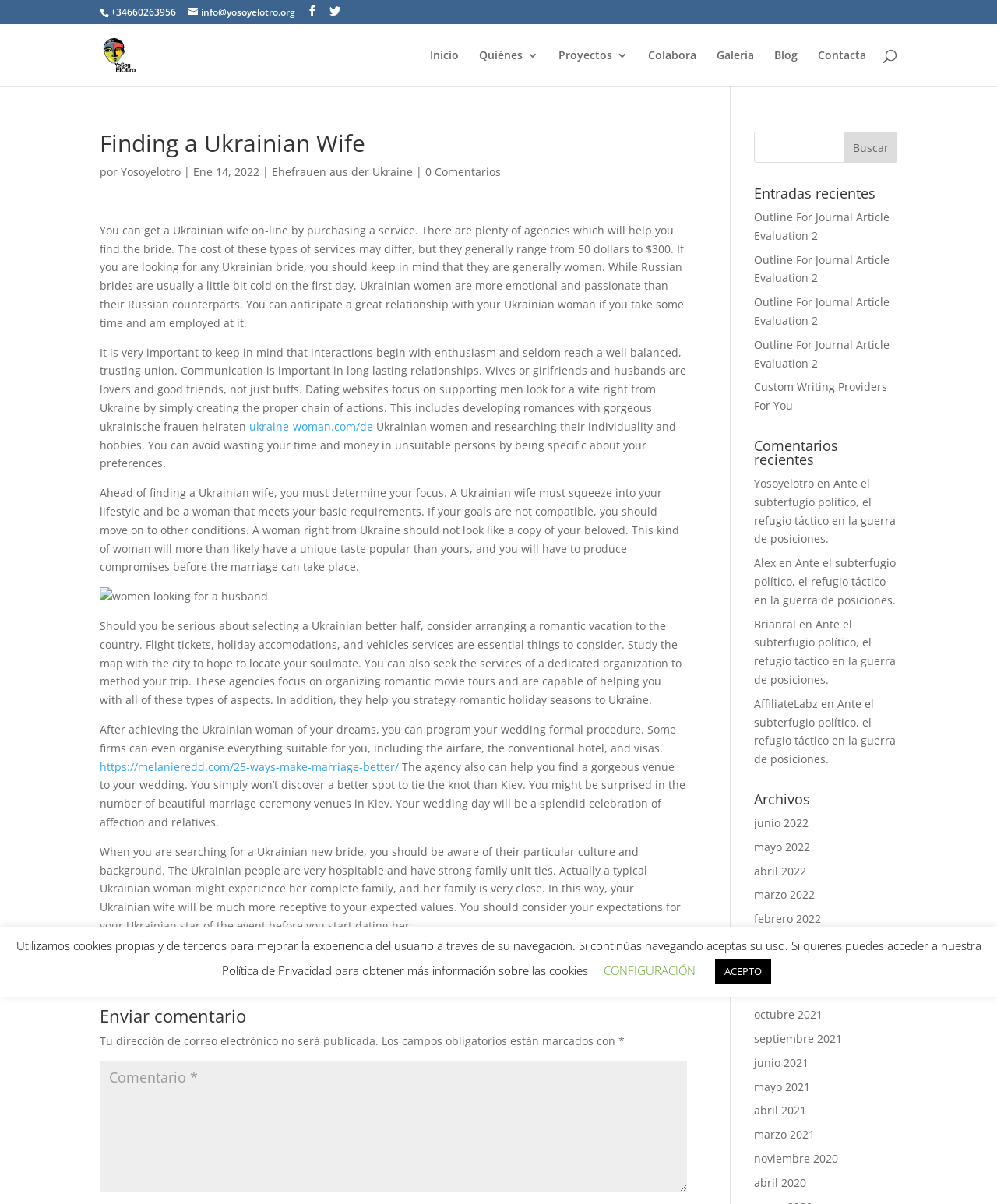Create a detailed description of the webpage's content and layout.

This webpage is about finding a Ukrainian wife, with the title "Finding a Ukrainian Wife | YoSoyElOtro" at the top. The page has a navigation menu at the top with links to "Inicio", "Quiénes", "Proyectos", "Colabora", "Galería", "Blog", and "Contacta". Below the navigation menu, there is a search bar with a search icon and a placeholder text "Buscar:".

The main content of the page is divided into several sections. The first section has a heading "Finding a Ukrainian Wife" and a paragraph of text that discusses the process of finding a Ukrainian wife online. The text explains that there are agencies that can help find a bride and that the cost of these services varies. It also provides some information about Ukrainian women, stating that they are generally more emotional and passionate than Russian women.

The next section has a heading "Ukrainian women and researching their individuality and hobbies" and provides more information about Ukrainian women. The text advises men to be specific about their preferences when looking for a Ukrainian wife and to consider their lifestyle and basic requirements.

The following sections provide more information about finding a Ukrainian wife, including the importance of communication, the need to determine one's focus, and the possibility of arranging a romantic vacation to Ukraine. There are also several links to external websites and a section with a heading "Enviar comentario" where users can leave a comment.

On the right side of the page, there are several sections with headings "Entradas recientes", "Comentarios recientes", and "Archivos". These sections contain links to recent articles, recent comments, and archives of past articles, respectively.

At the bottom of the page, there is a notice about the use of cookies and a link to the website's privacy policy. There are also two buttons, "CONFIGURACIÓN" and "ACEPTO", which allow users to configure or accept the use of cookies.